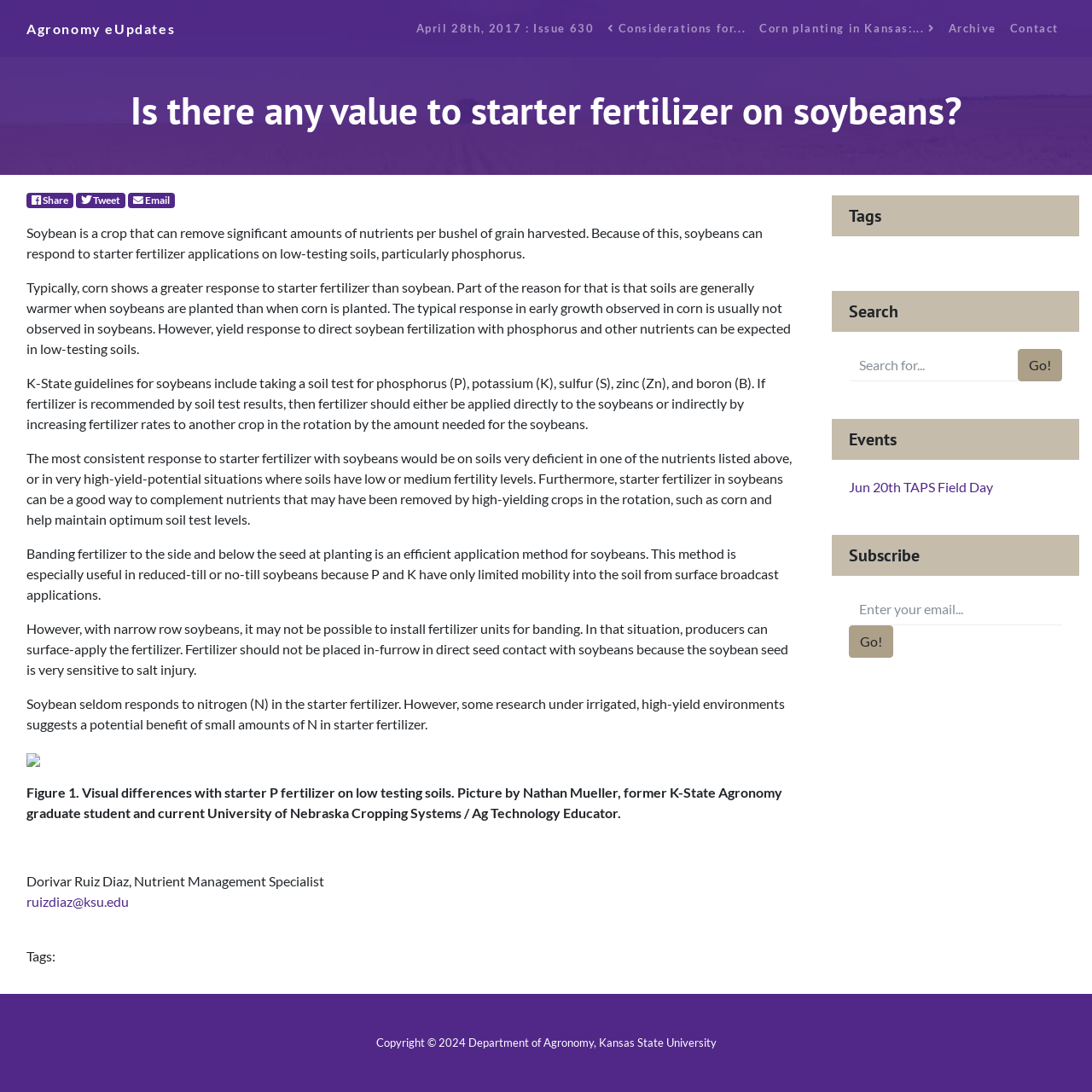Give an in-depth explanation of the webpage layout and content.

This webpage is about agronomy and specifically focuses on the topic of starter fertilizer on soybeans. At the top, there are several links, including "Agronomy eUpdates", "April 28th, 2017 : Issue 630", "Considerations for...", "Corn planting in Kansas:...", and "Archive" and "Contact". 

Below these links, there is a heading "Is there any value to starter fertilizer on soybeans?" followed by a series of paragraphs discussing the topic. The text explains that soybeans can respond to starter fertilizer applications on low-testing soils, particularly phosphorus, and provides guidelines for fertilizer application. 

To the right of the heading, there are three social media links: "Facebook", "Twitter", and "E-Mail", each with a corresponding static text "Share", "Tweet", and "Email". 

The webpage also features an image, accompanied by a caption "Figure 1. Visual differences with starter P fertilizer on low testing soils. Picture by Nathan Mueller, former K-State Agronomy graduate student and current University of Nebraska Cropping Systems / Ag Technology Educator." 

At the bottom of the page, there is a section with the author's information, "Dorivar Ruiz Diaz, Nutrient Management Specialist", and a link to their email address. 

On the right side of the page, there are several sections, including "Tags", "Search", "Events", and "Subscribe". The "Search" section has a textbox and a "Go!" button, while the "Subscribe" section has a textbox and a "Go!" button as well. The "Events" section lists an event, "Jun 20th TAPS Field Day". 

Finally, at the very bottom of the page, there is a copyright notice "Copyright © 2024 Department of Agronomy, Kansas State University".